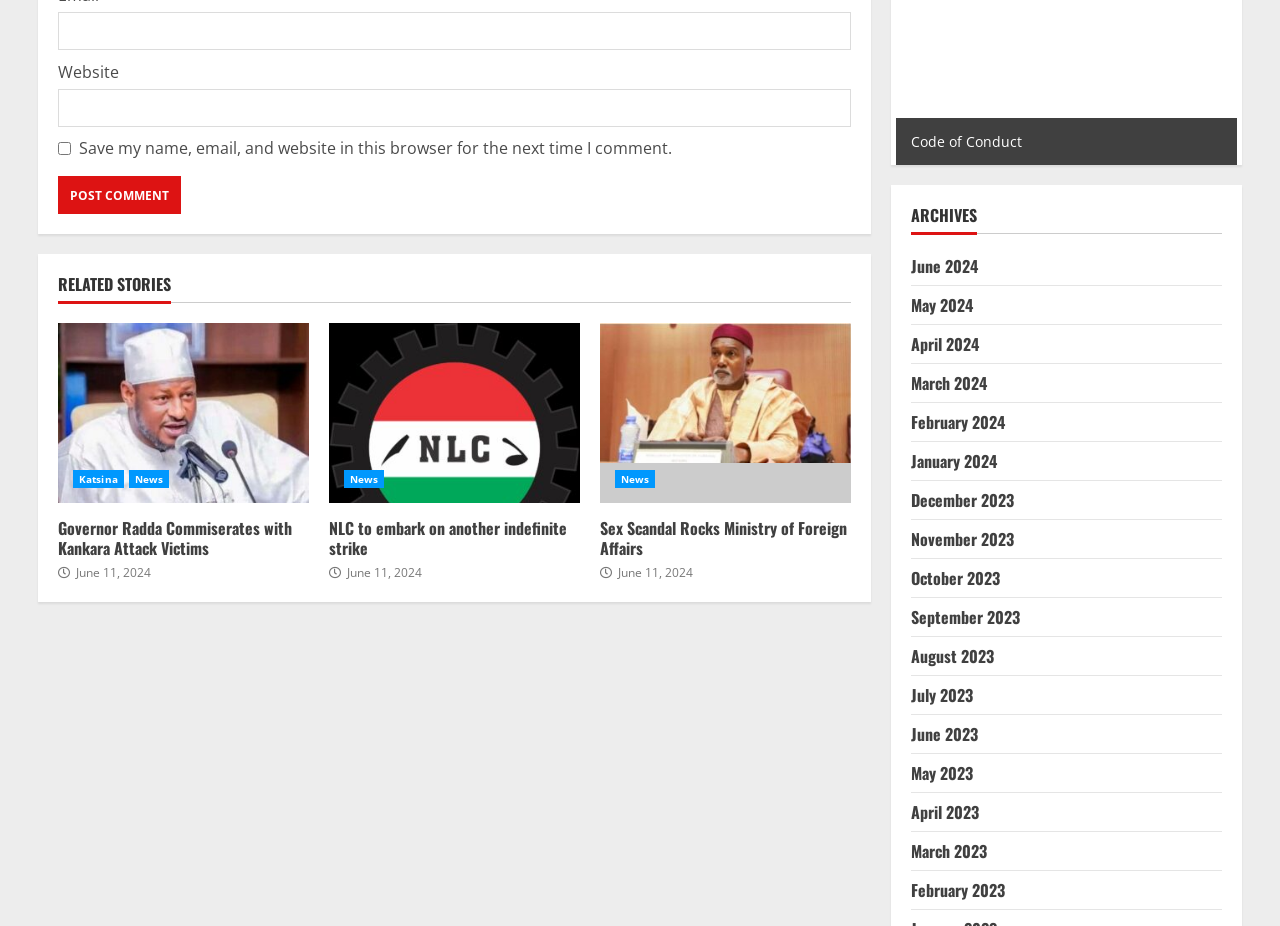Use the details in the image to answer the question thoroughly: 
What is the topic of the first related story?

The first related story has a heading 'Governor Radda Commiserates with Kankara Attack Victims' and an image with a similar caption, indicating that the topic is about Governor Radda's actions regarding the Kankara attack victims.